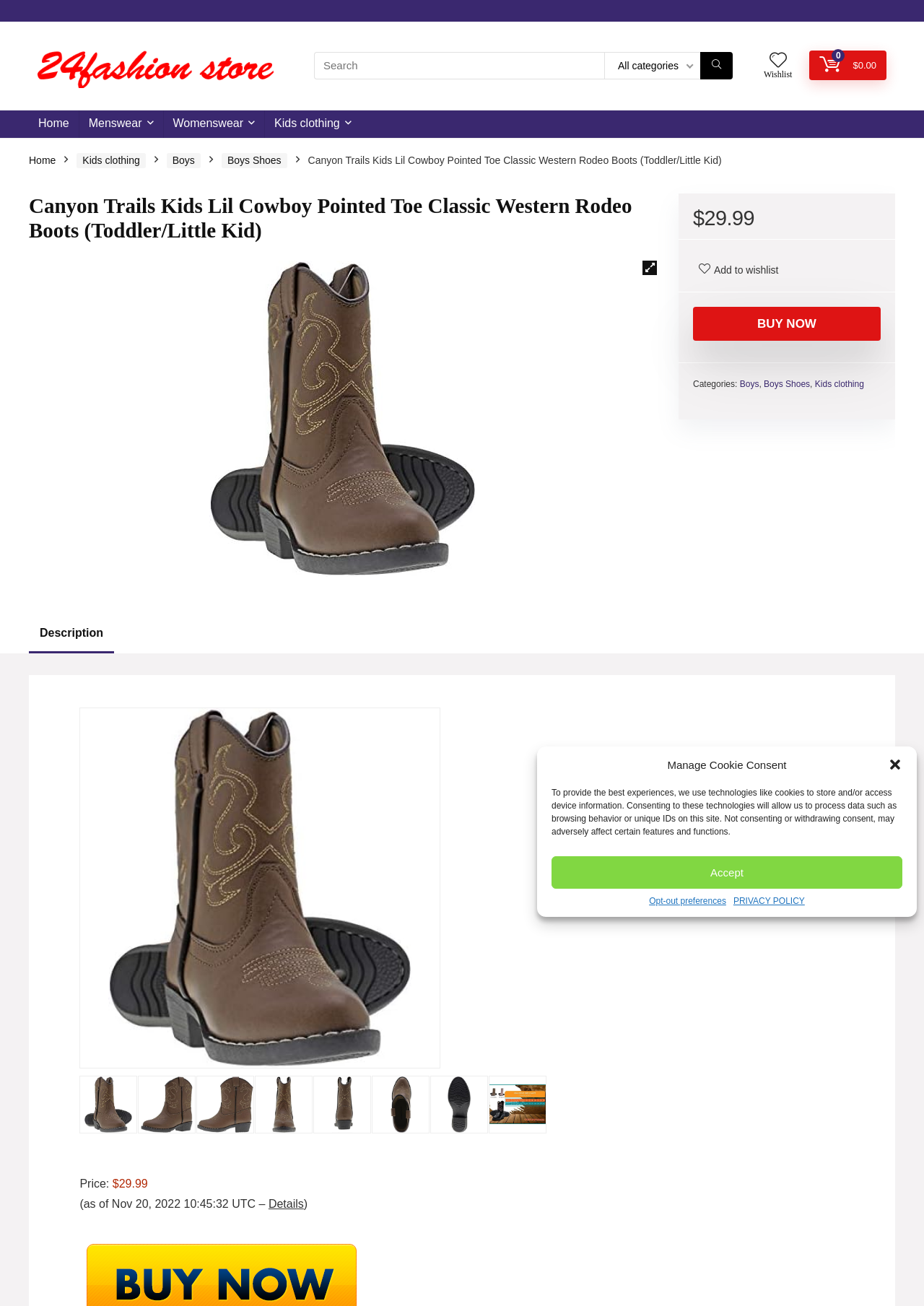What is the price of the boots?
Look at the screenshot and give a one-word or phrase answer.

$29.99